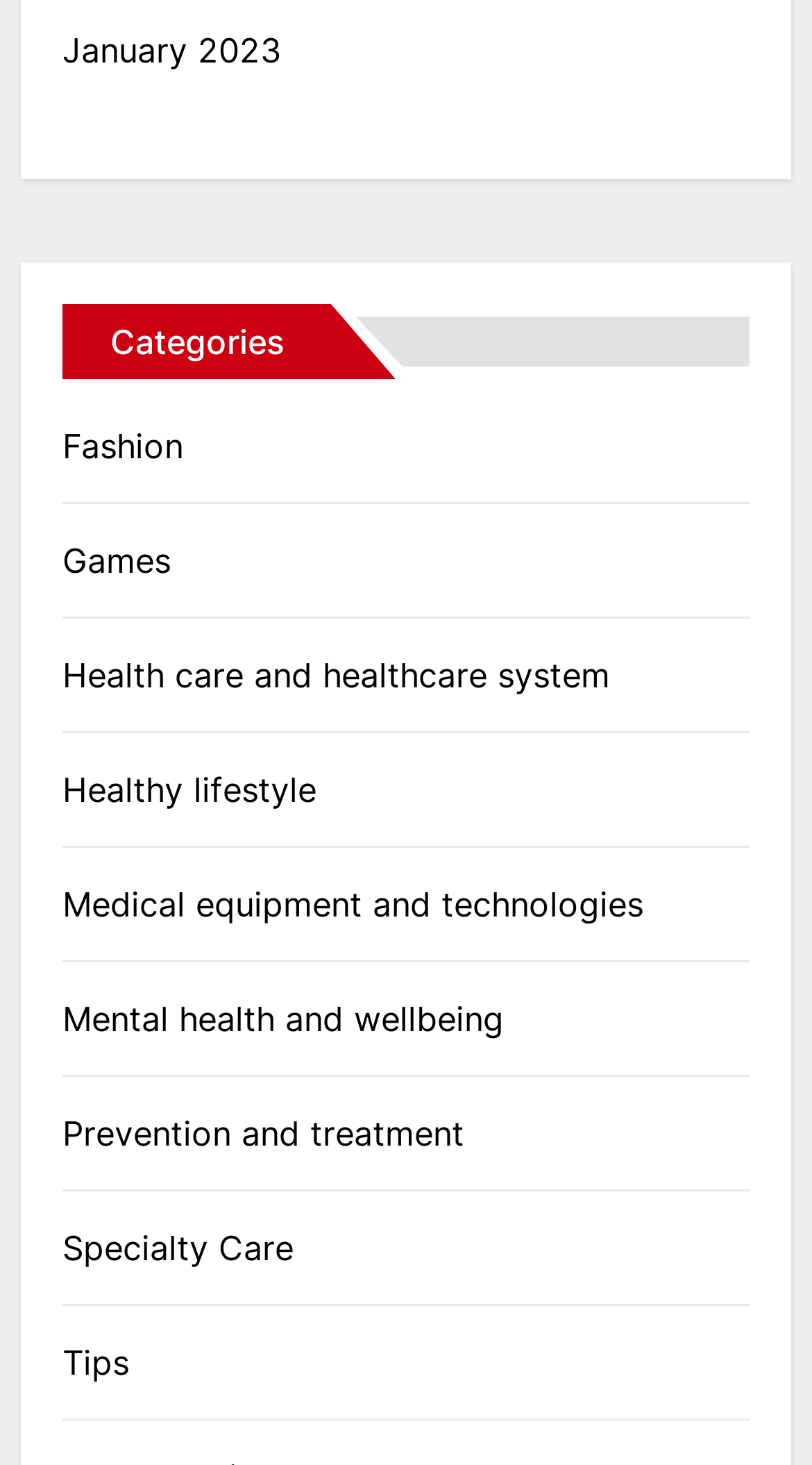Given the element description January 2023, predict the bounding box coordinates for the UI element in the webpage screenshot. The format should be (top-left x, top-left y, bottom-right x, bottom-right y), and the values should be between 0 and 1.

[0.077, 0.017, 0.363, 0.051]